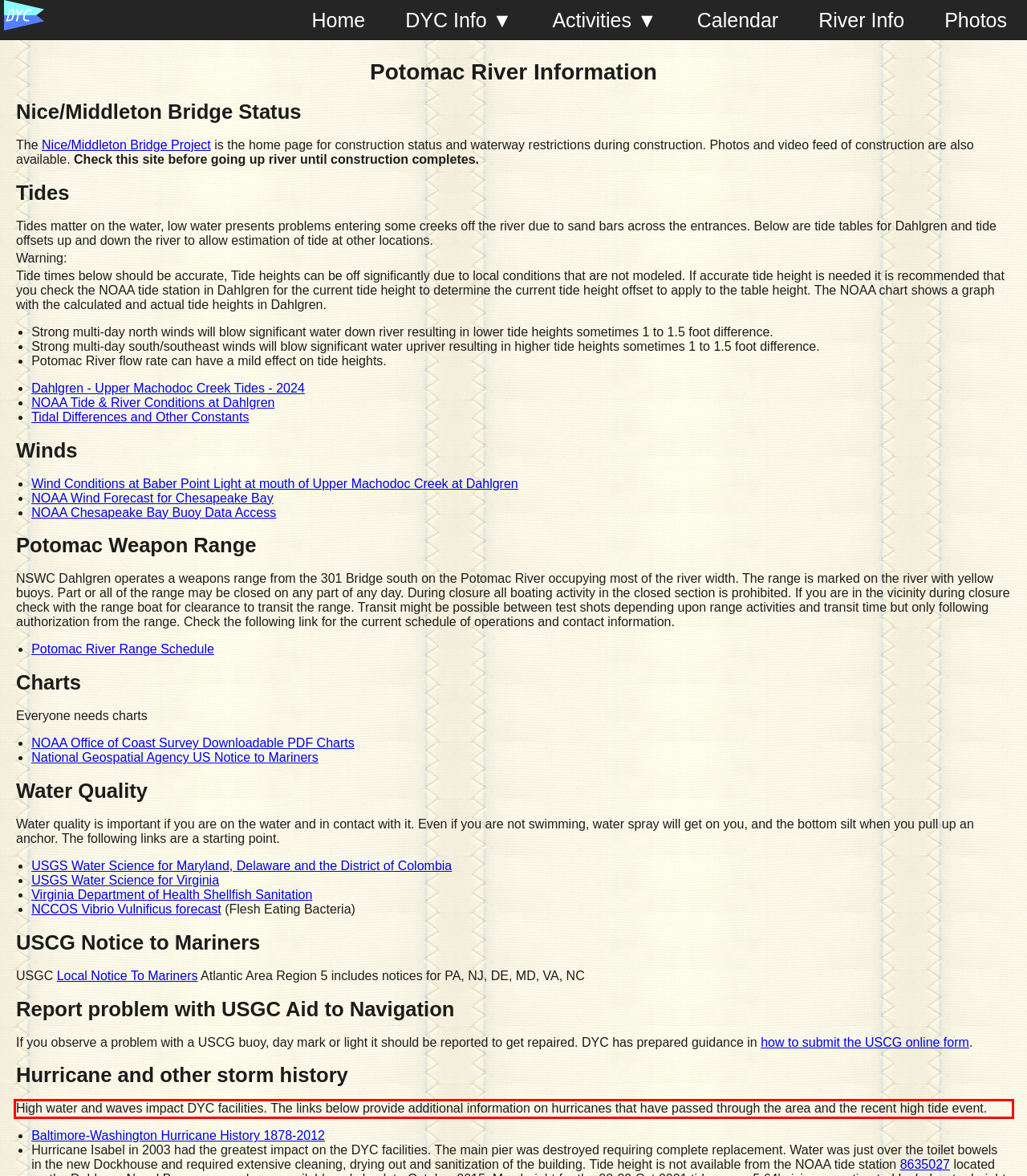Examine the webpage screenshot, find the red bounding box, and extract the text content within this marked area.

High water and waves impact DYC facilities. The links below provide additional information on hurricanes that have passed through the area and the recent high tide event.